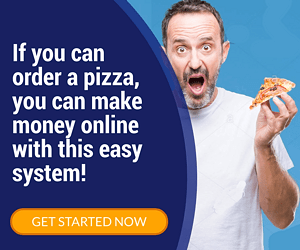Please answer the following question using a single word or phrase: What is the purpose of the call-to-action button?

To invite viewers to take action